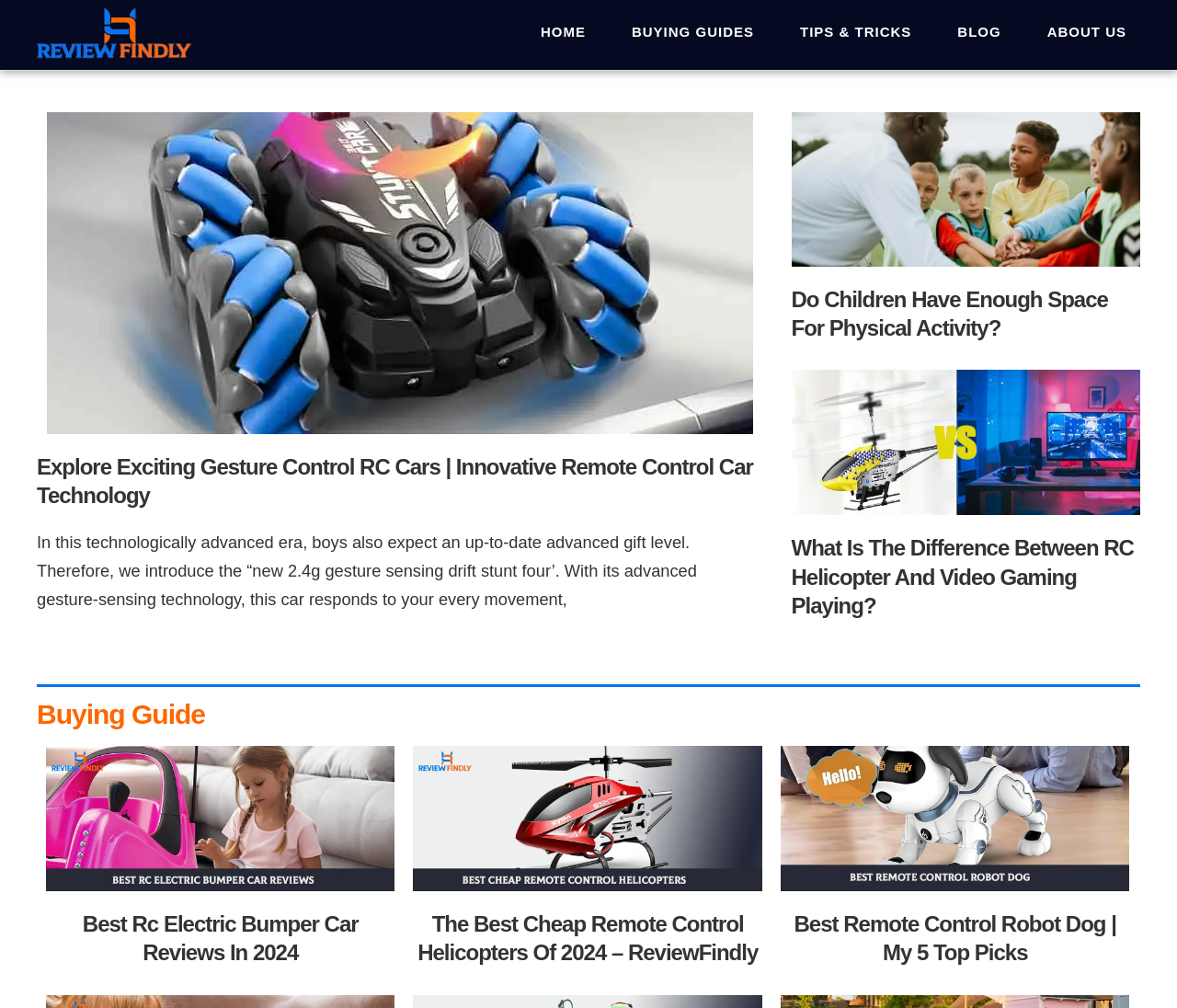How many articles are on the webpage?
Using the visual information, answer the question in a single word or phrase.

4